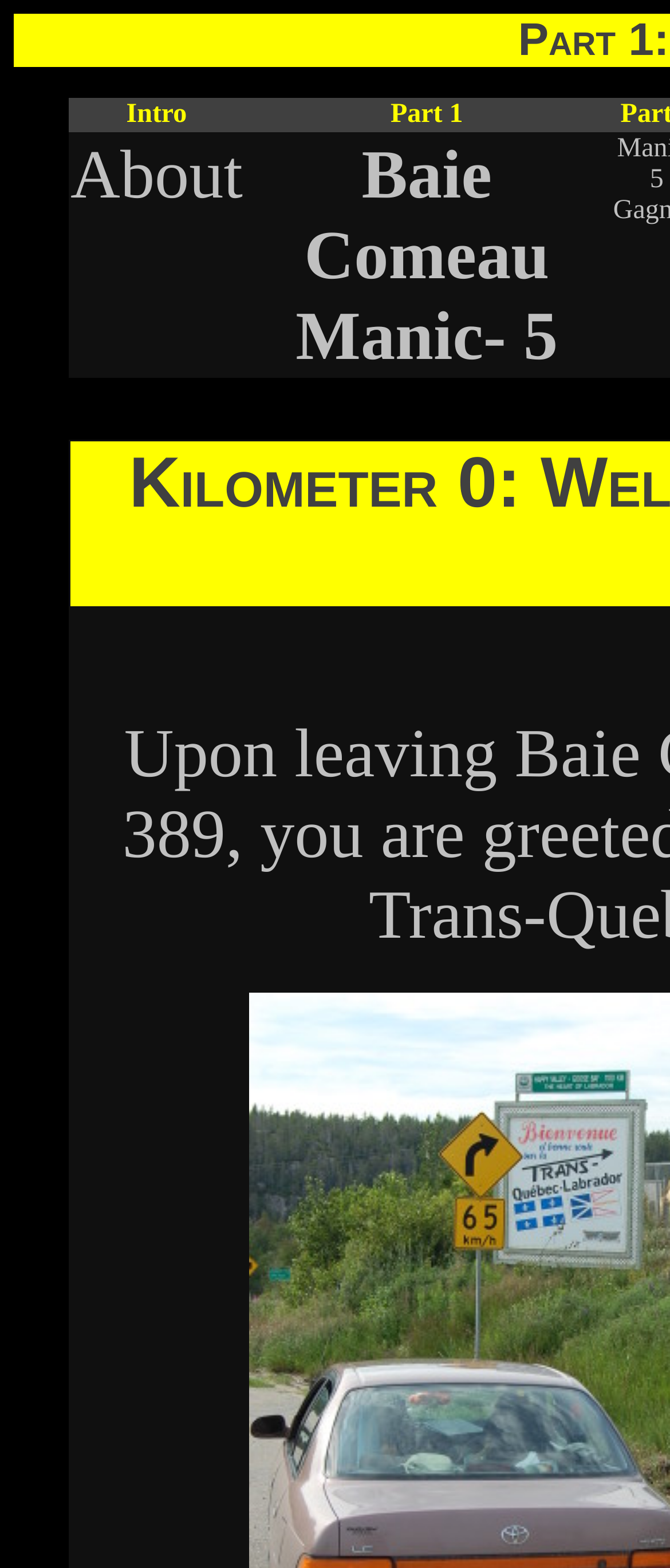Locate and extract the headline of this webpage.

Part 1: Baie Comeau to Manic-5